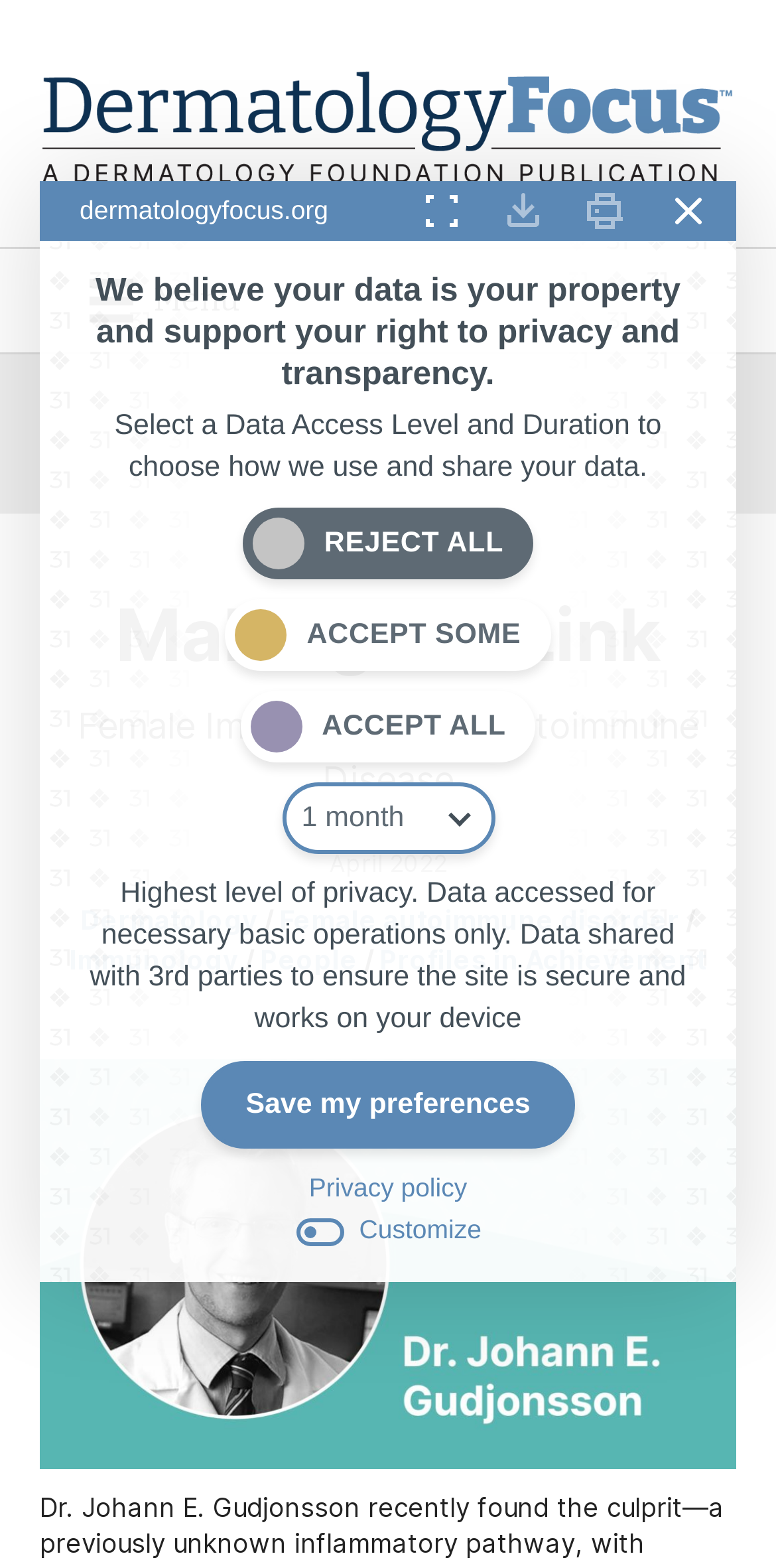Who is the researcher featured in the article?
Please give a detailed and elaborate explanation in response to the question.

The researcher featured in the article can be found in the image element 'Dr. Johann E. Gudjonsson' which is a child of the root element. This element is located below the StaticText element 'Female Immunology and Autoimmune Disease'.